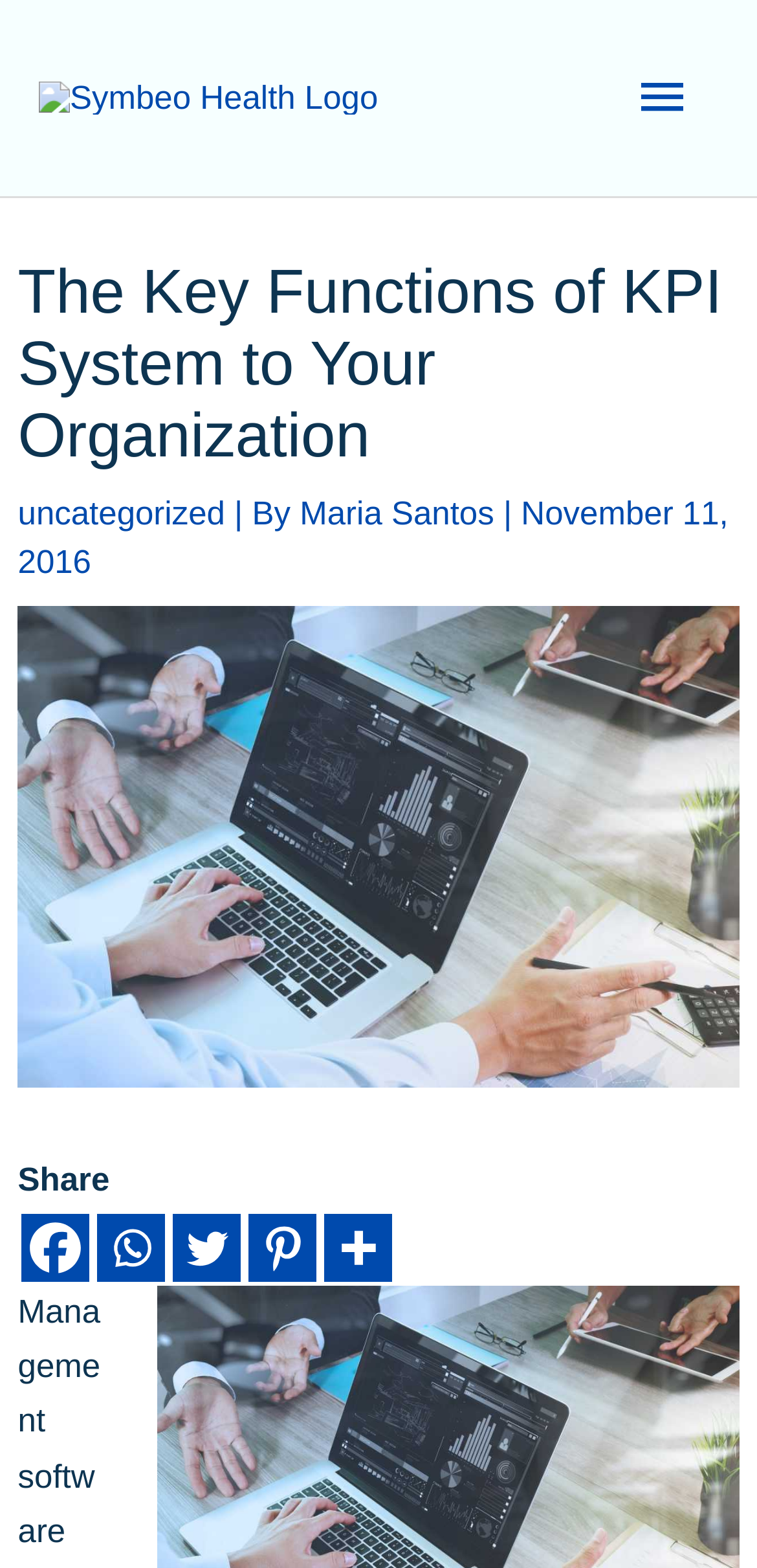Who is the author of the article?
Provide a thorough and detailed answer to the question.

The author of the article is mentioned below the title of the article, which is 'The Key Functions of KPI System to Your Organization'. The author's name is 'Maria Santos'.